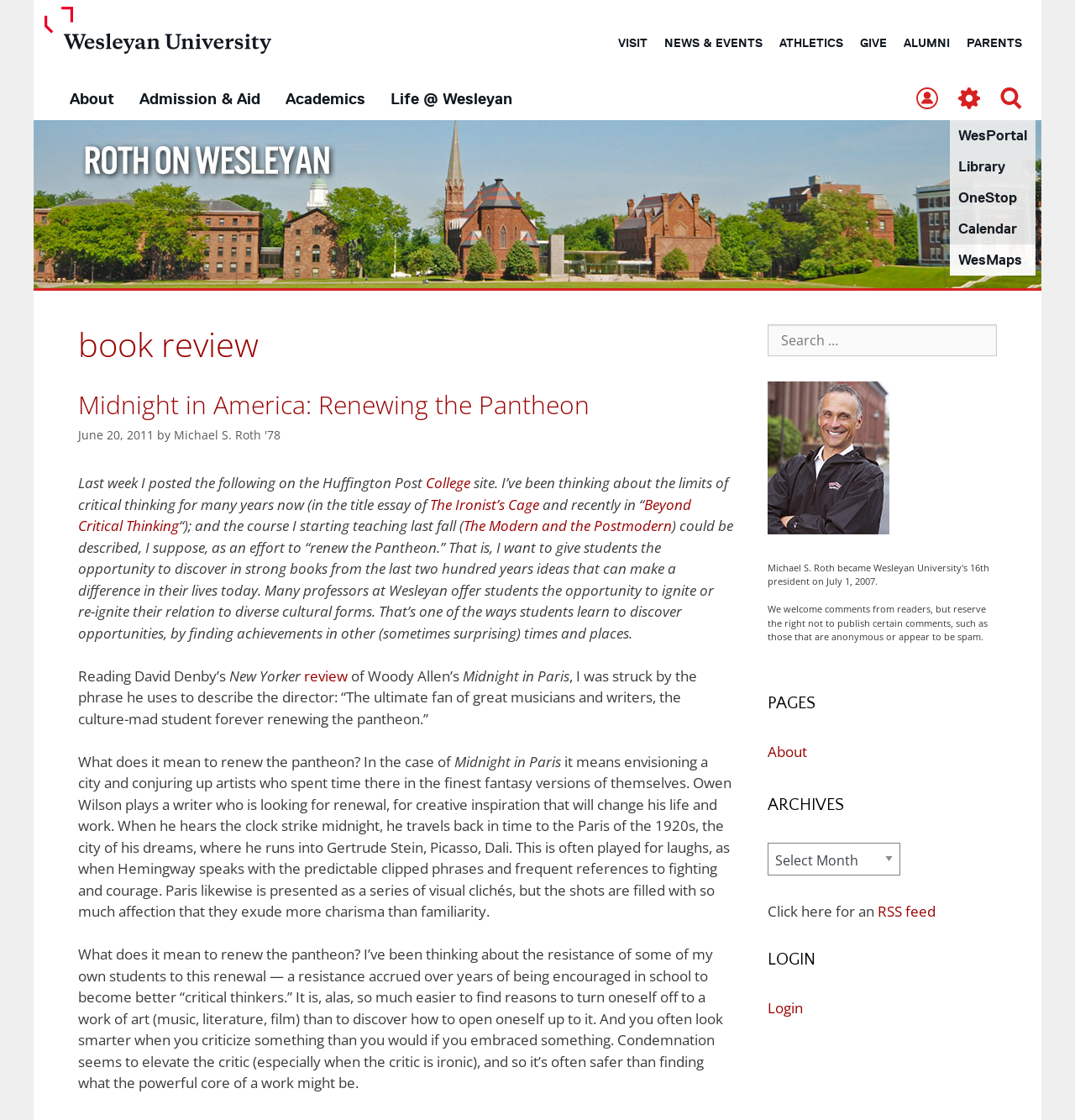Who is the author of the book review on the webpage?
Using the information from the image, give a concise answer in one word or a short phrase.

Michael S. Roth '78